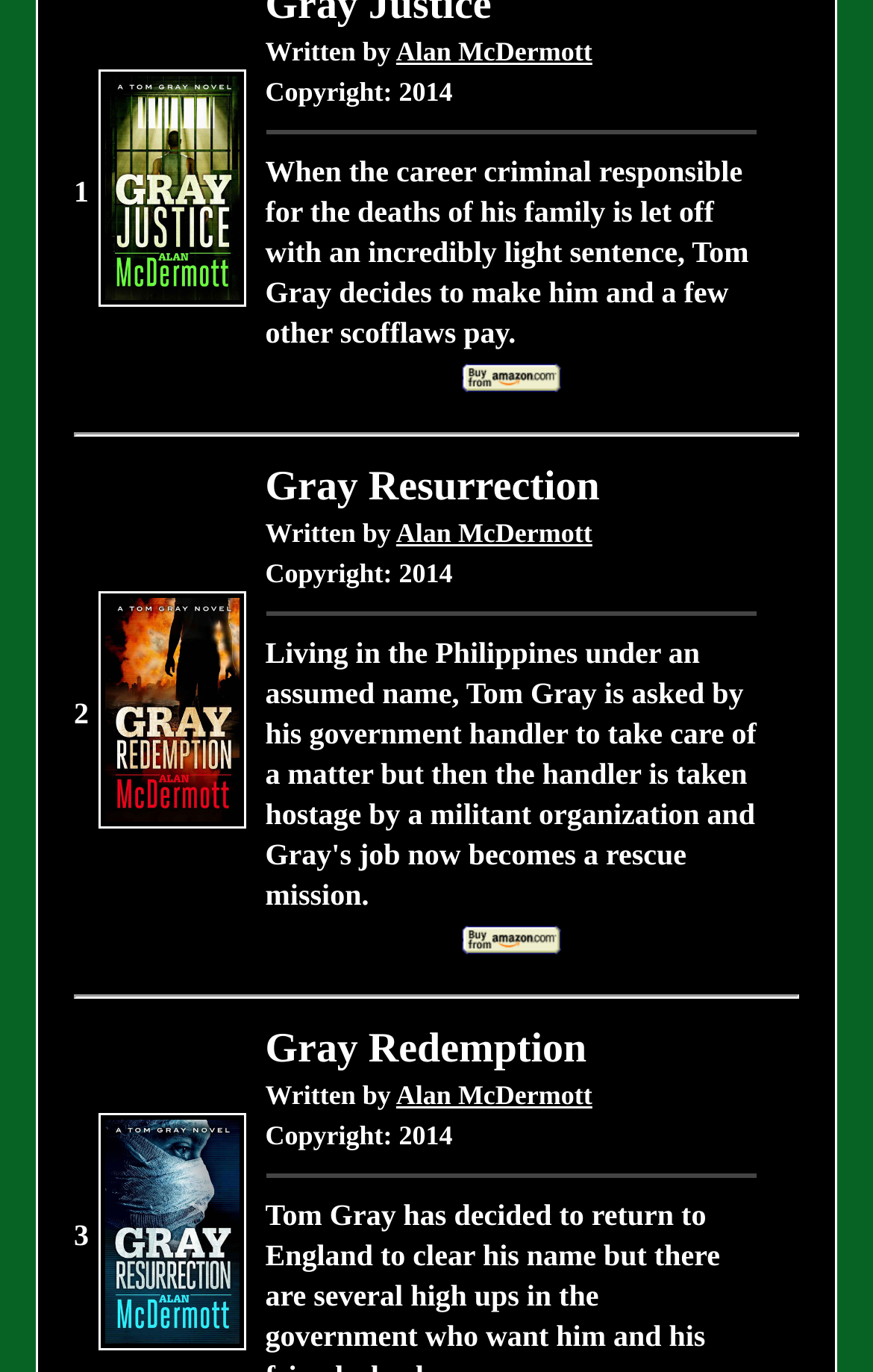What is the title of the first book?
Look at the image and respond with a one-word or short phrase answer.

Gray Justice